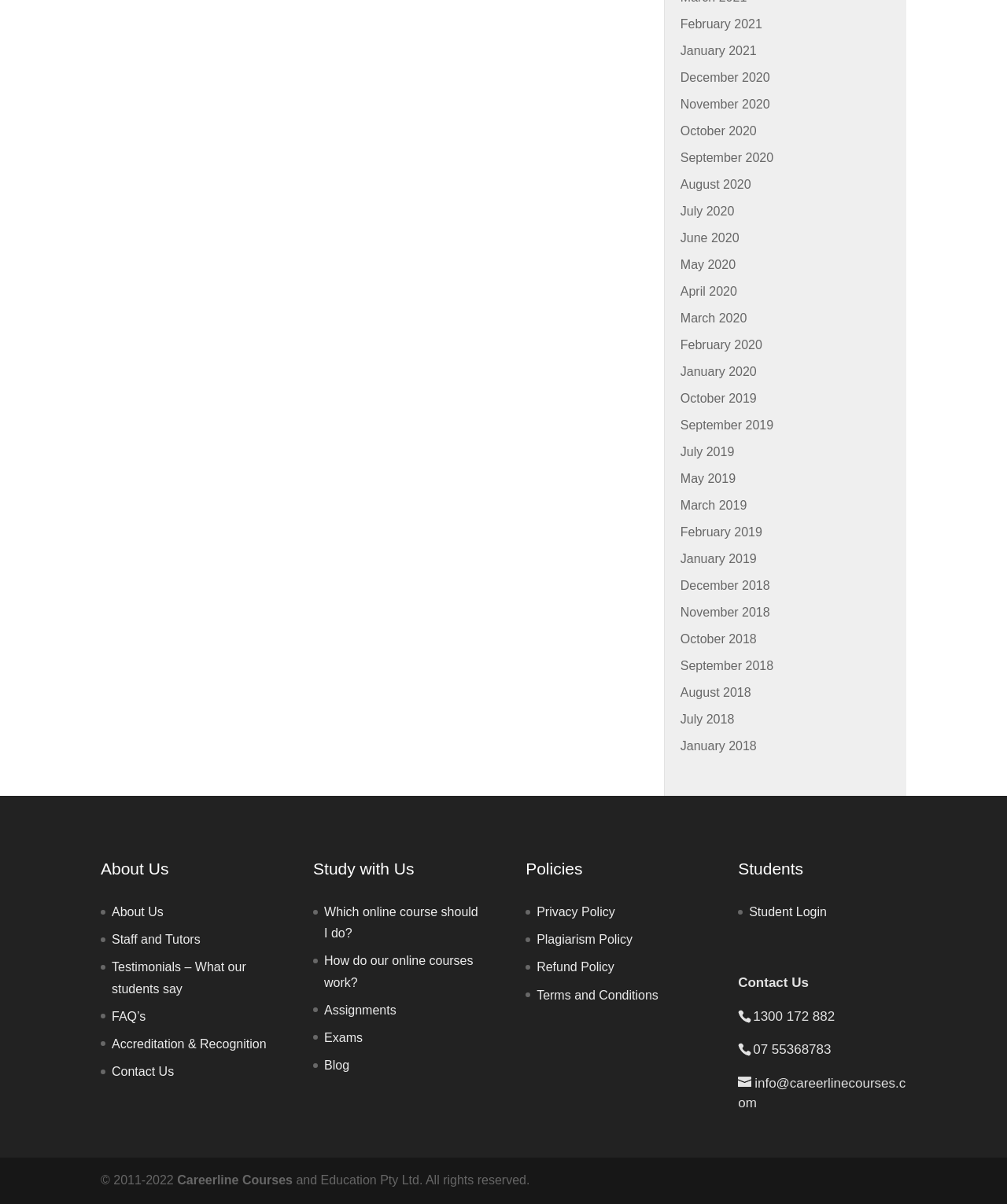Locate the bounding box coordinates of the area you need to click to fulfill this instruction: 'Check Testimonials'. The coordinates must be in the form of four float numbers ranging from 0 to 1: [left, top, right, bottom].

[0.111, 0.798, 0.244, 0.827]